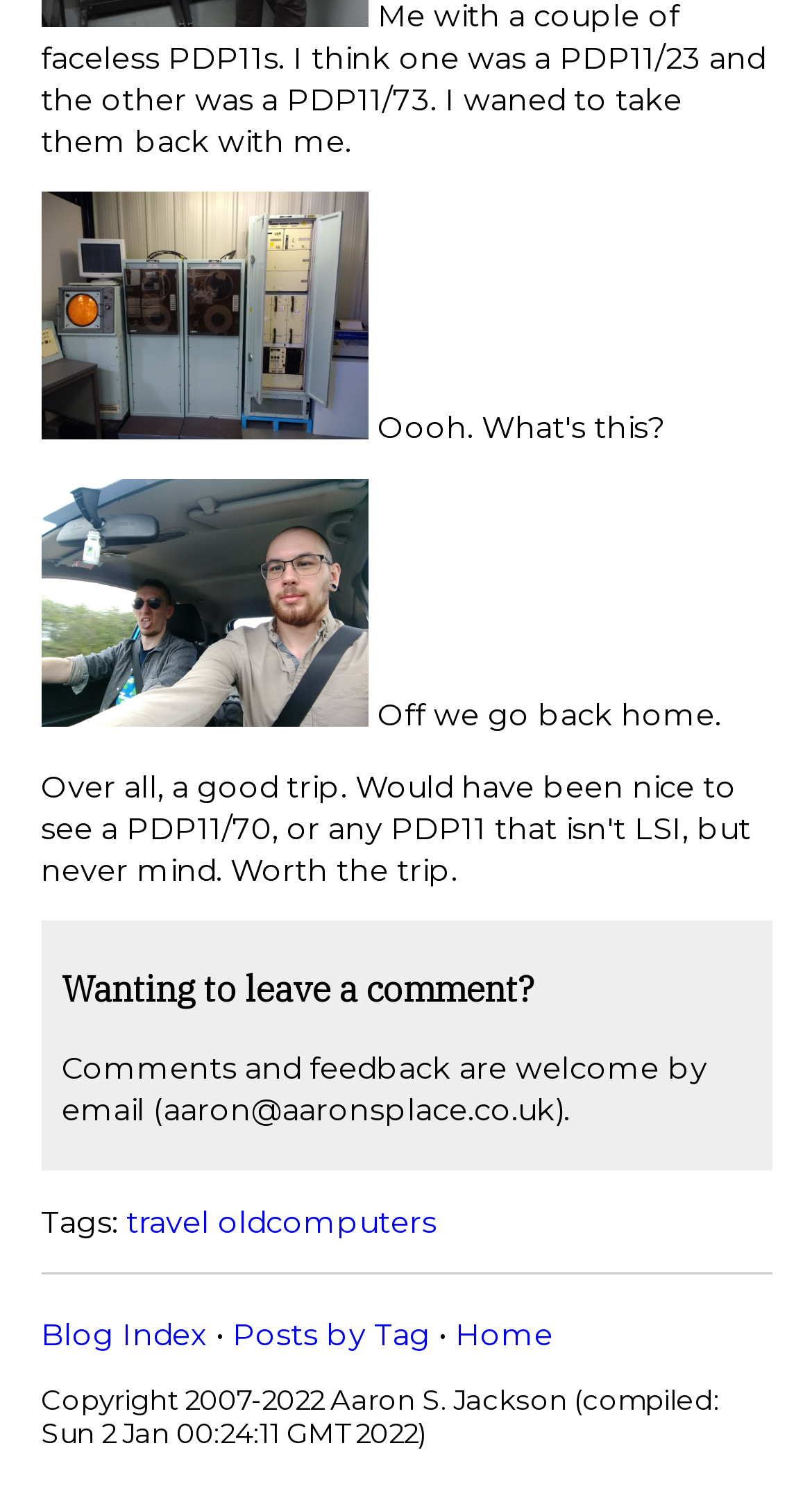Consider the image and give a detailed and elaborate answer to the question: 
What is the copyright year range?

The copyright year range can be found in the text 'Copyright 2007-2022 Aaron S. Jackson...' which is located at the bottom of the webpage.